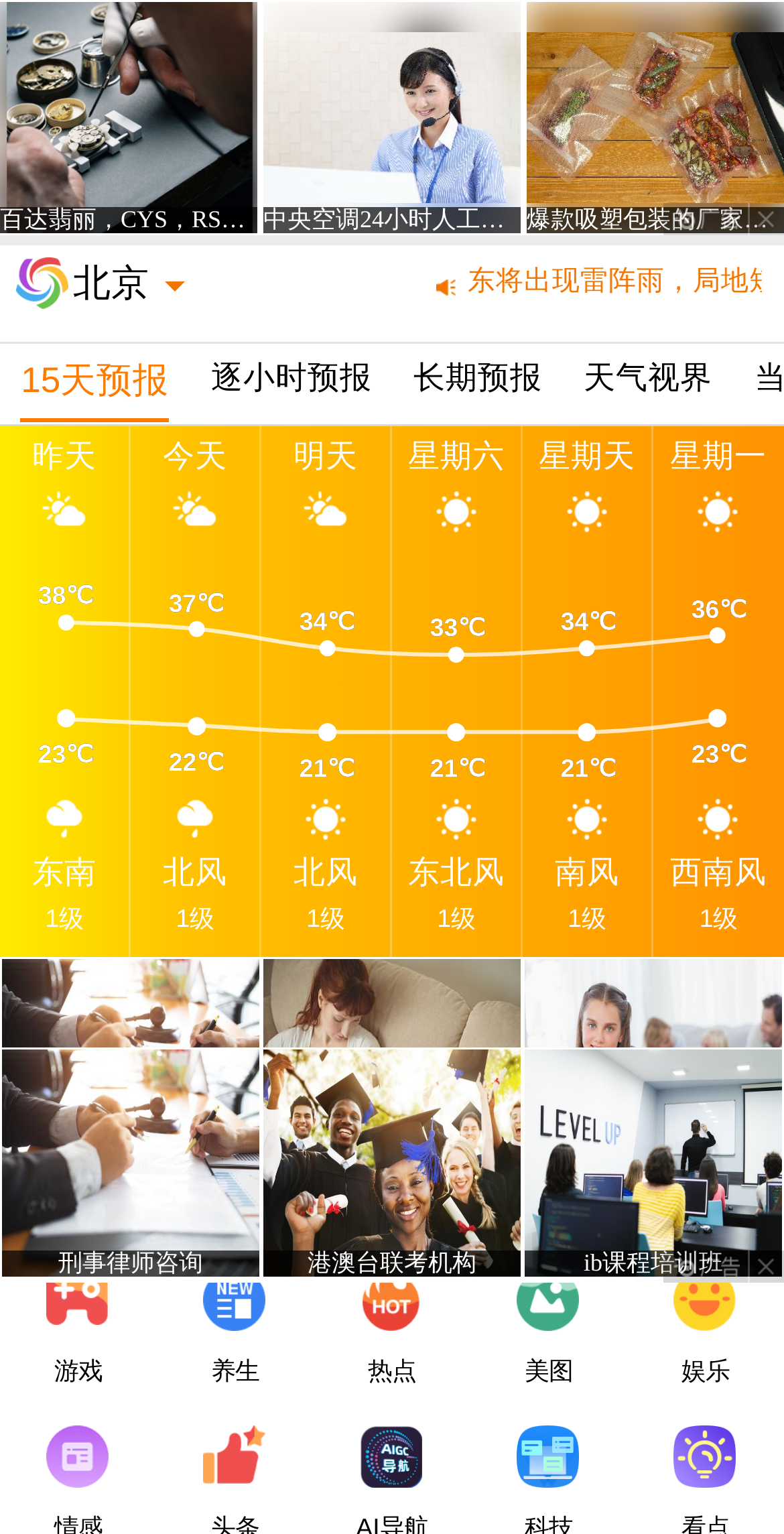Please determine the bounding box coordinates of the element's region to click for the following instruction: "check weather radar".

[0.745, 0.225, 0.909, 0.276]